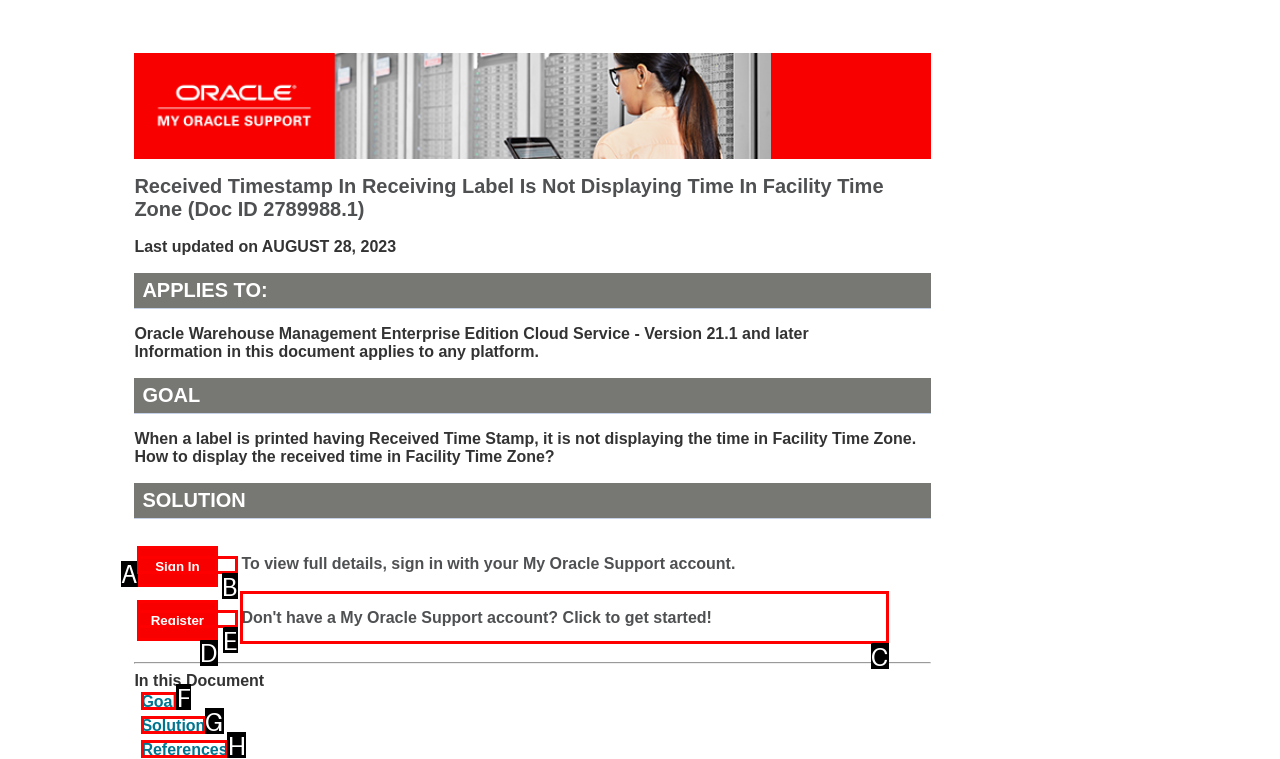Please indicate which option's letter corresponds to the task: Click to get started if you don't have a My Oracle Support account by examining the highlighted elements in the screenshot.

C